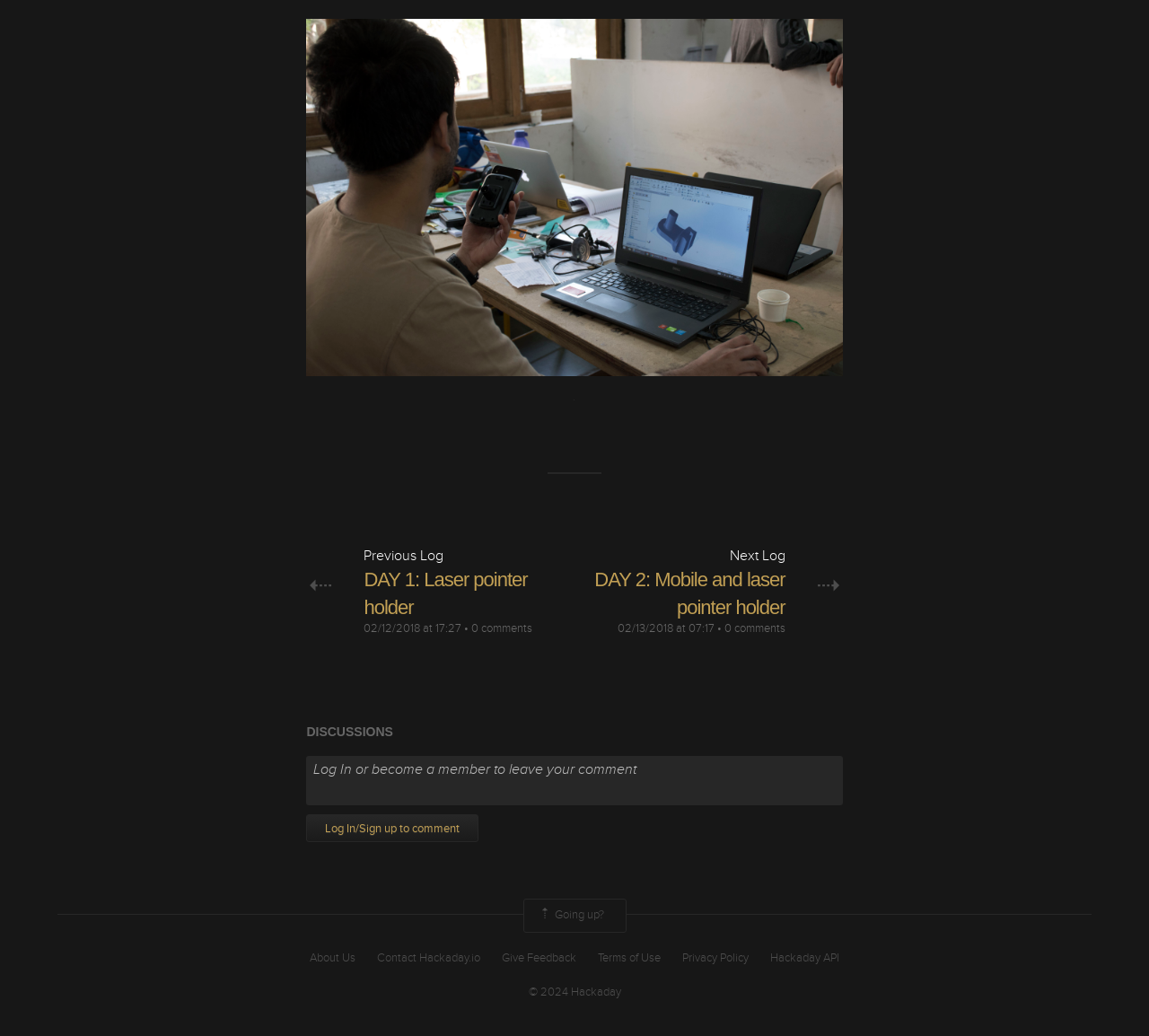Find the bounding box of the element with the following description: "Contact Hackaday.io". The coordinates must be four float numbers between 0 and 1, formatted as [left, top, right, bottom].

[0.328, 0.917, 0.418, 0.933]